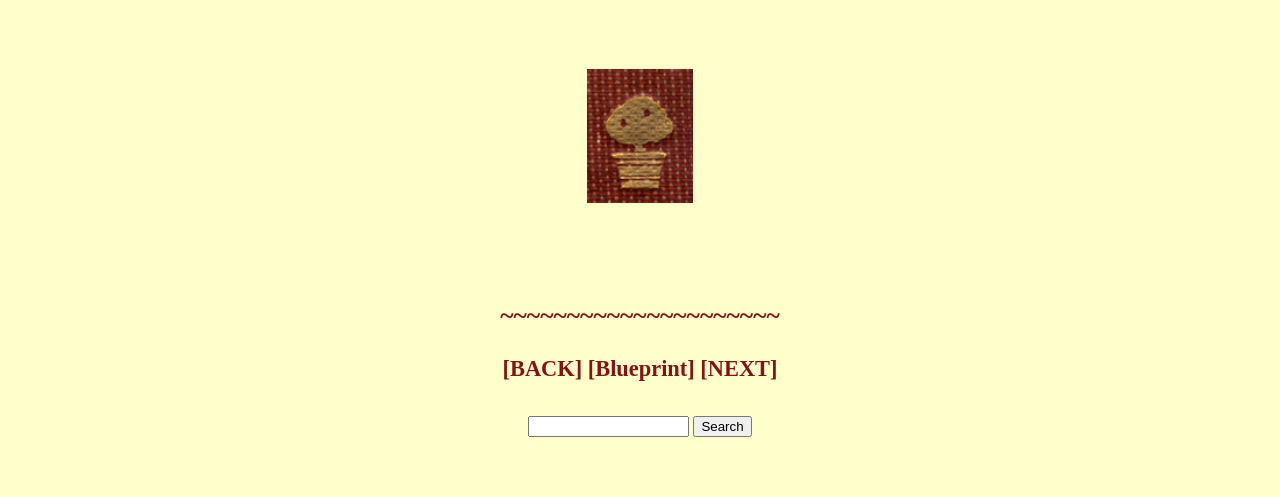Based on the element description "name="name" value="Search"", predict the bounding box coordinates of the UI element.

[0.542, 0.836, 0.587, 0.879]